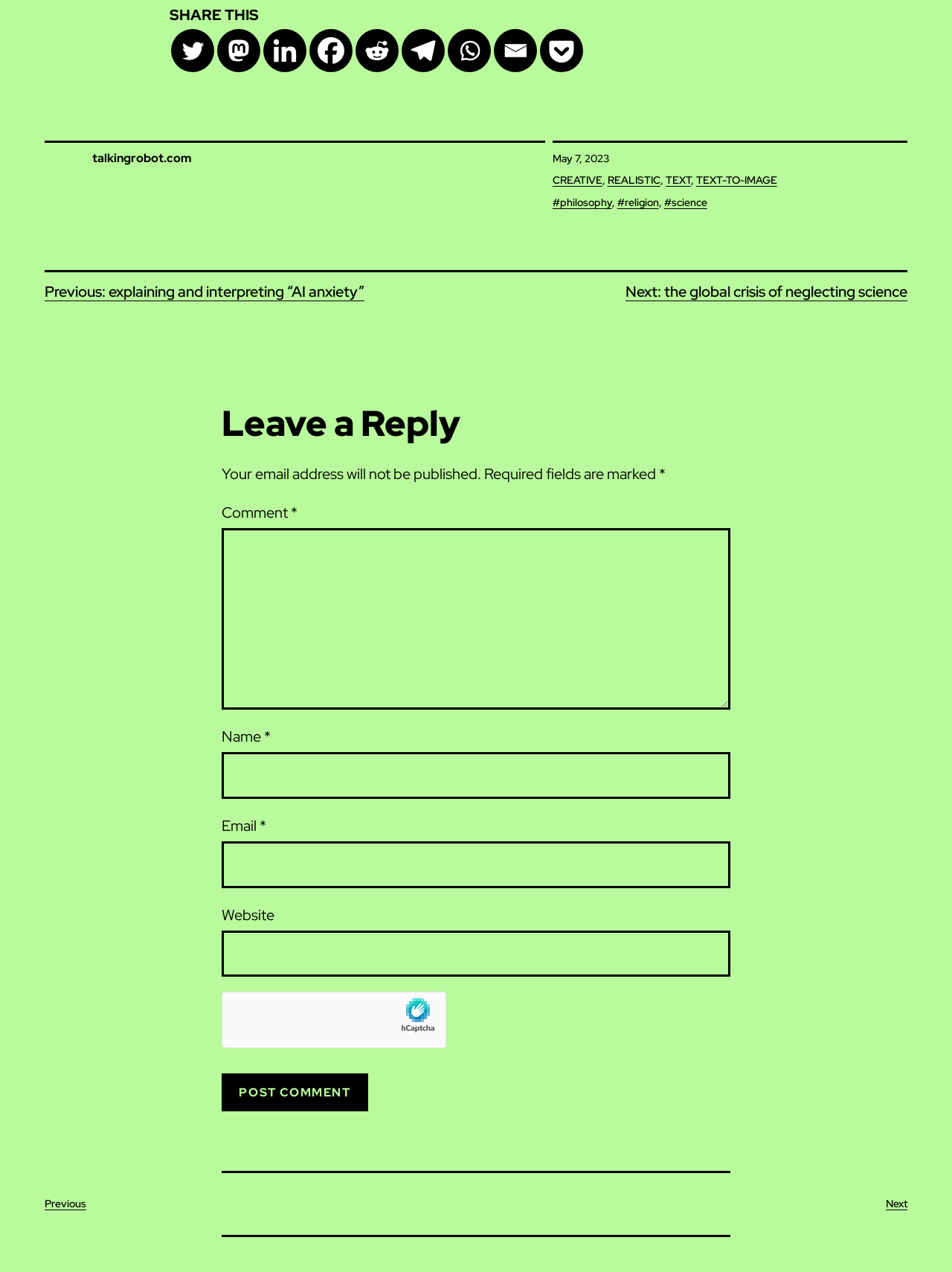Please locate the bounding box coordinates of the element that should be clicked to complete the given instruction: "Post a comment".

[0.233, 0.844, 0.387, 0.874]